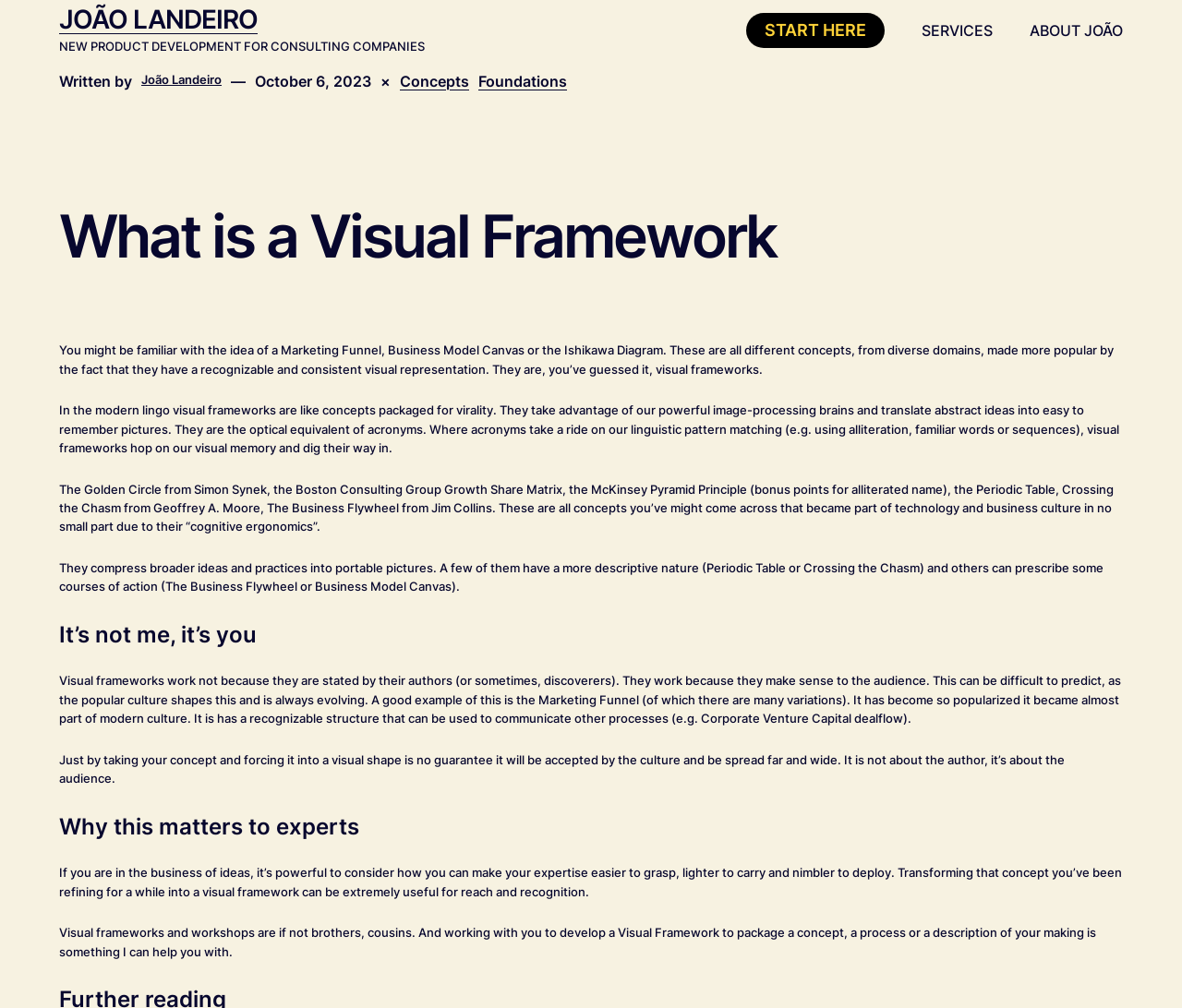What is the purpose of visual frameworks?
Please provide a single word or phrase in response based on the screenshot.

To make ideas easier to grasp